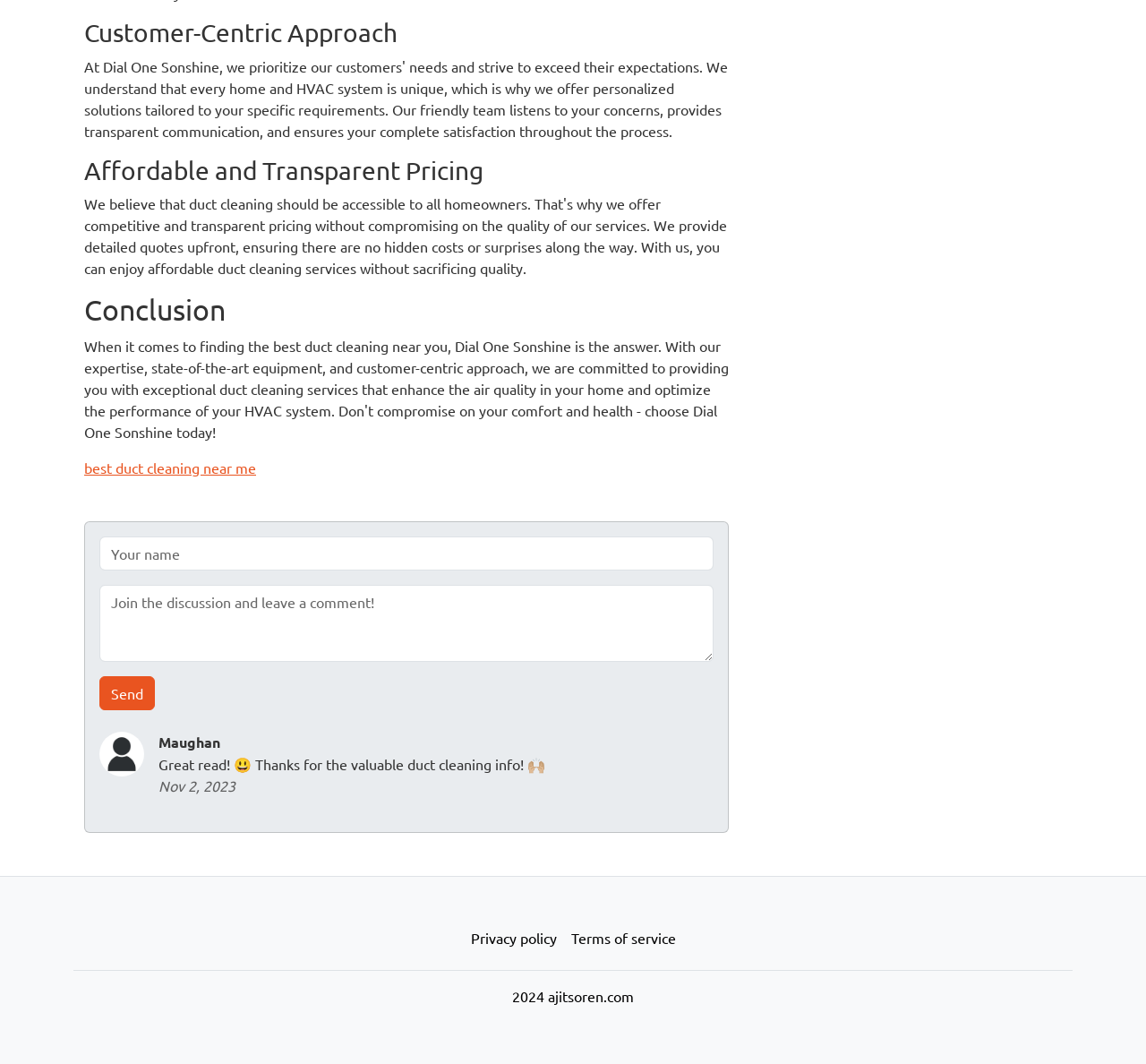Respond to the question with just a single word or phrase: 
What is the name of the person who left a comment?

Maughan